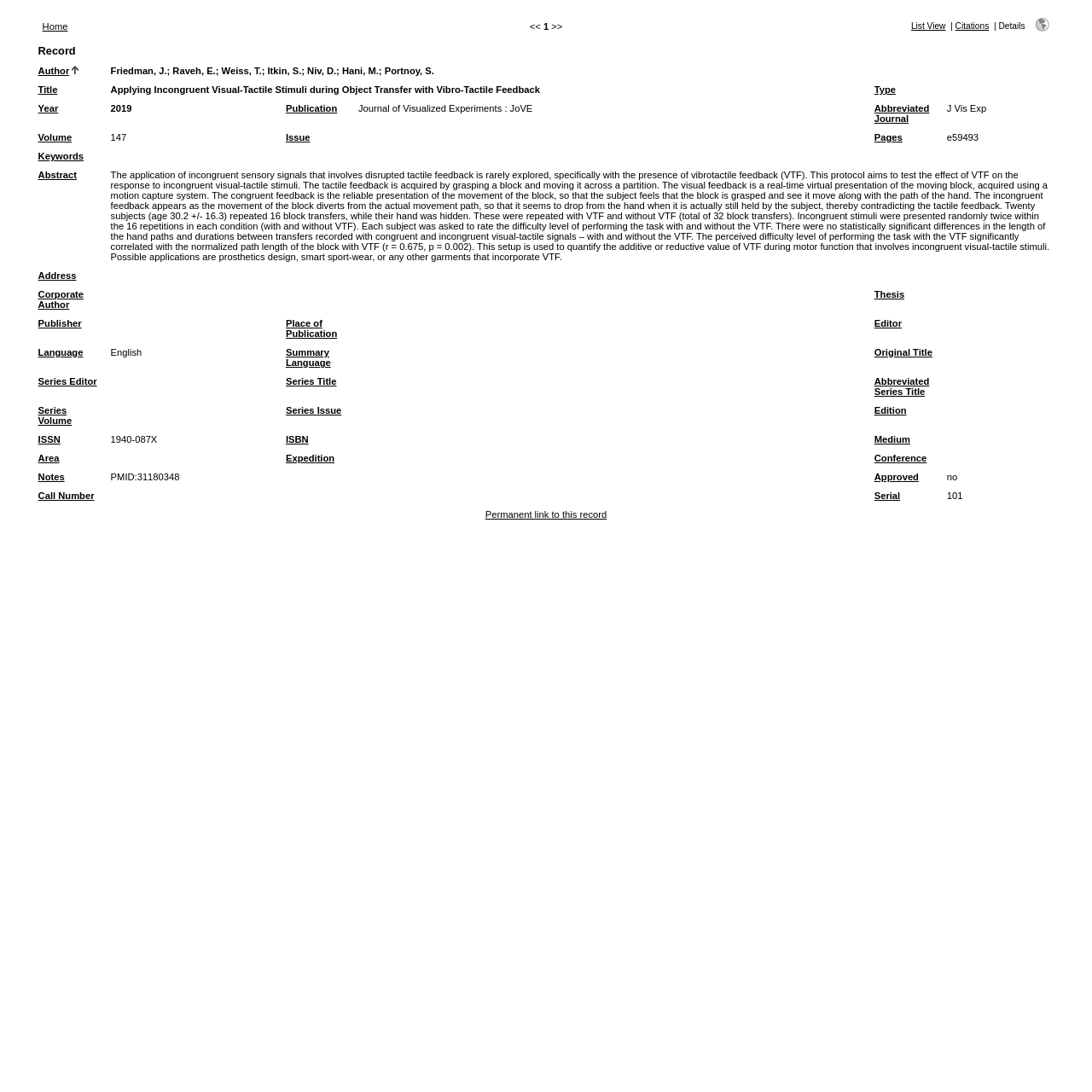What is the author of the publication?
Provide a comprehensive and detailed answer to the question.

The answer can be found in the table that holds the database results for the query. In the first row, the author is listed as 'Friedman, J.; Raveh, E.; Weiss, T.; Itkin, S.; Niv, D.; Hani, M.; Portnoy, S.'. The first author is Friedman, J.